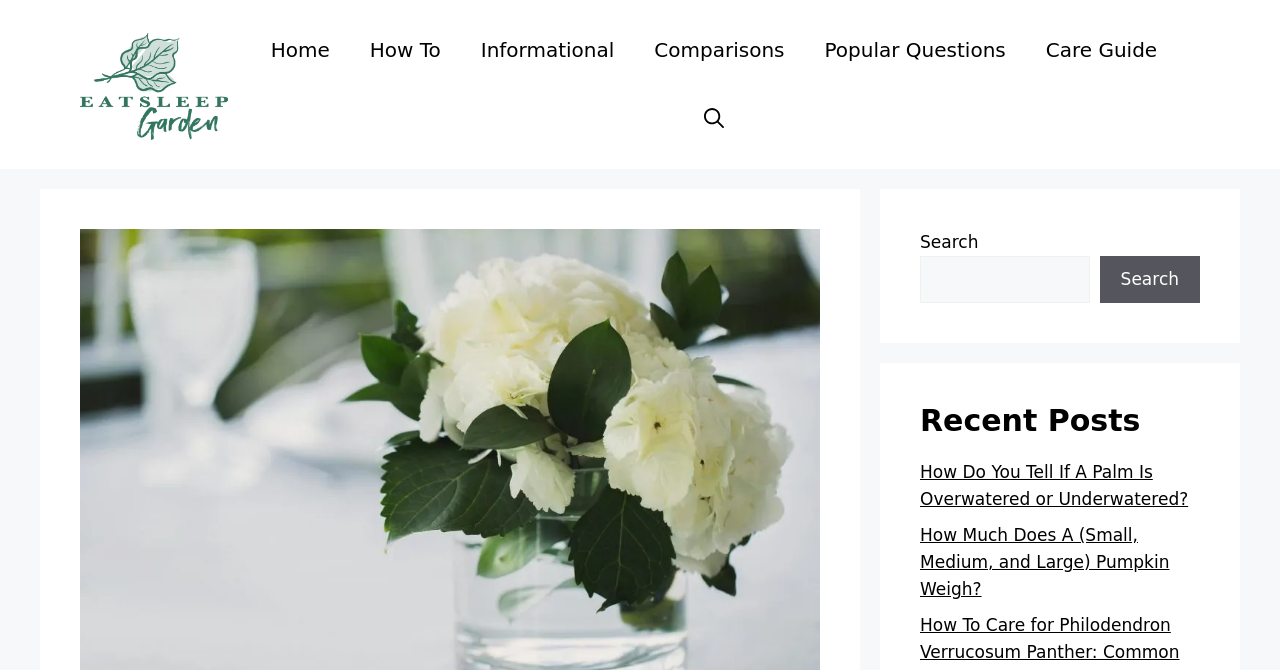Can you specify the bounding box coordinates of the area that needs to be clicked to fulfill the following instruction: "check care guide"?

[0.801, 0.03, 0.92, 0.119]